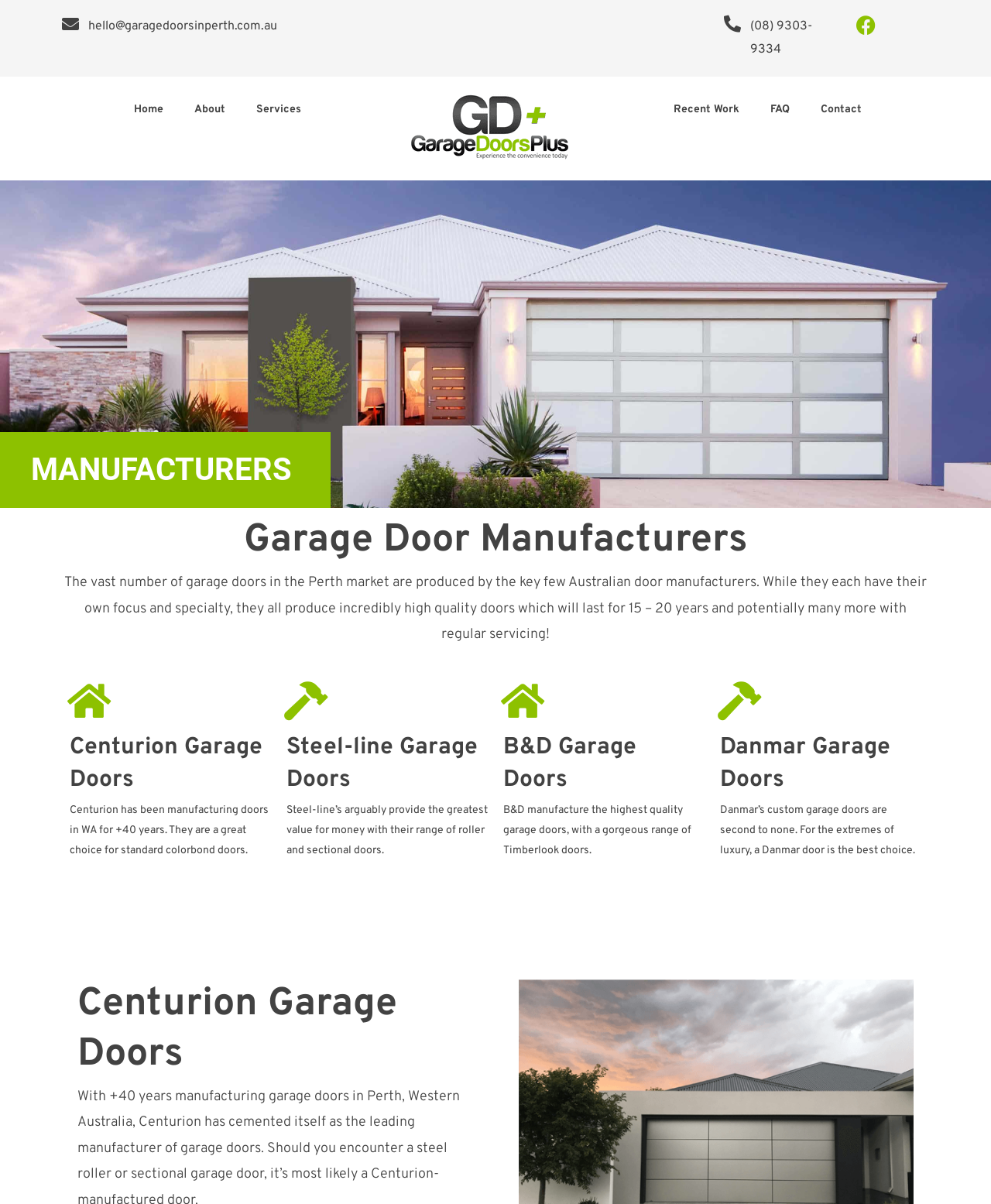Give an extensive and precise description of the webpage.

This webpage is about garage door manufacturers, specifically highlighting Centurion, Steel-line, B&D, and Danmar, all of which are Australian-based and produce high-quality garage doors. 

At the top of the page, there are several links, including a contact email and phone number, as well as navigation links to other sections of the website, such as Home, About, Services, Recent Work, FAQ, and Contact. 

Below the navigation links, there is a heading that reads "MANUFACTURERS", followed by a subheading "Garage Door Manufacturers". 

The main content of the page is divided into four sections, each dedicated to one of the preferred manufacturers. The sections are arranged from left to right, with Centurion on the left, followed by Steel-line, B&D, and Danmar on the right. Each section has a heading with the manufacturer's name, followed by a brief description of their products and specialties. 

There is also a paragraph of text above the manufacturer sections, which provides an overview of the garage door market in Perth and the quality of doors produced by these Australian manufacturers.